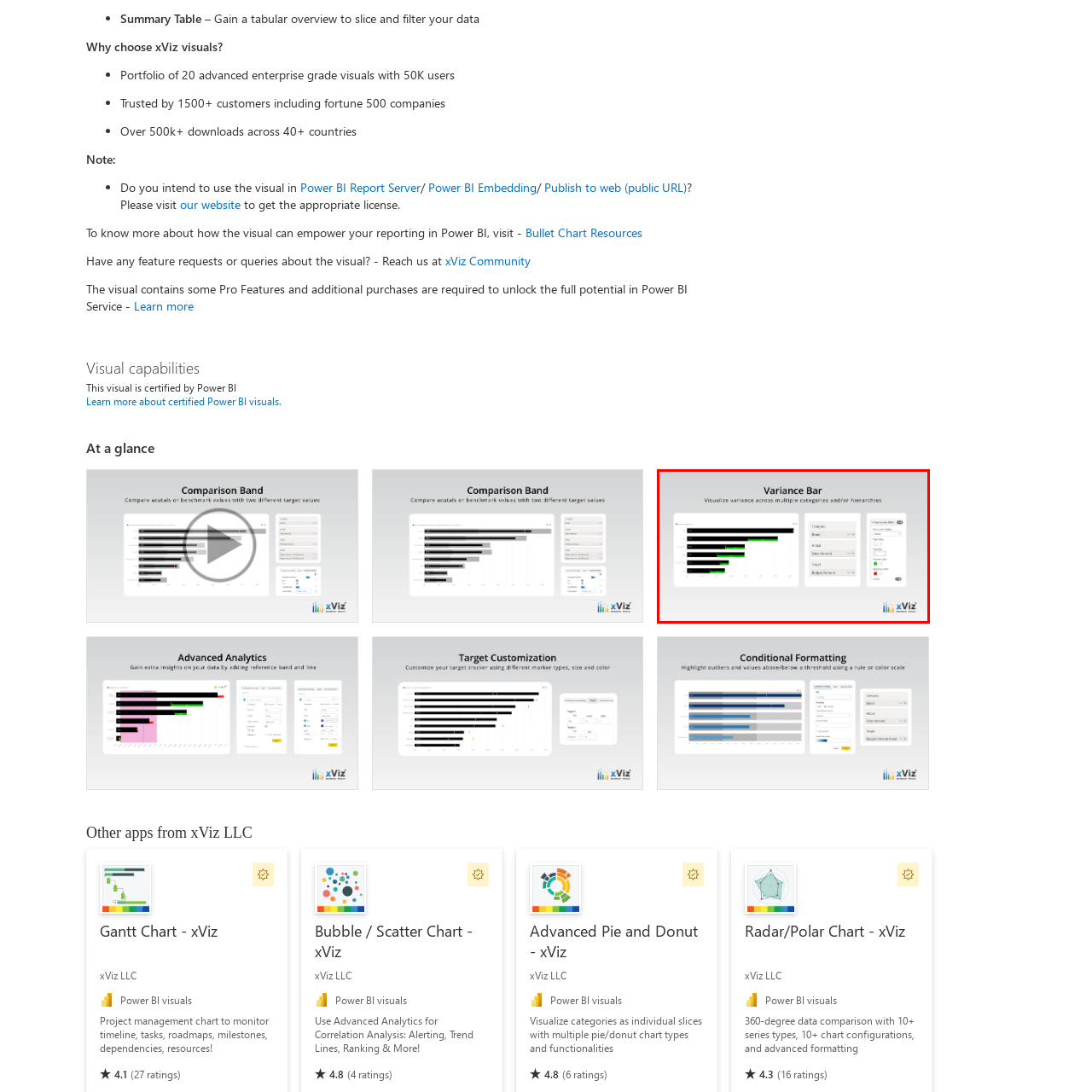What is the purpose of the dropdown?
Please closely examine the image within the red bounding box and provide a detailed answer based on the visual information.

The dropdown is an interactive element on the right side of the image, and its purpose is to allow users to select a specific category to customize the displayed data. This dropdown provides users with the flexibility to focus on a particular category and analyze its performance.